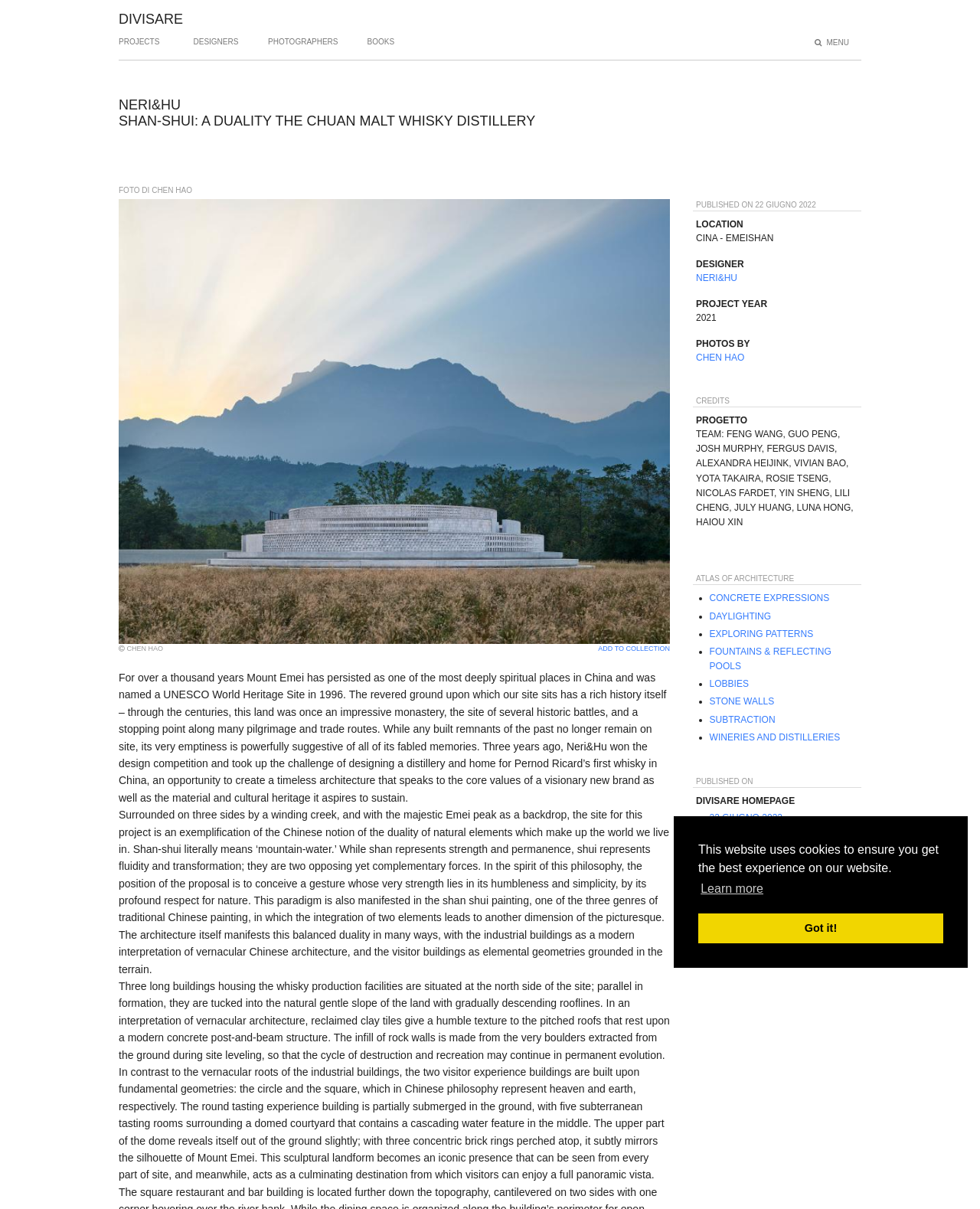Determine the bounding box coordinates in the format (top-left x, top-left y, bottom-right x, bottom-right y). Ensure all values are floating point numbers between 0 and 1. Identify the bounding box of the UI element described by: Subscribe

[0.82, 0.241, 0.878, 0.261]